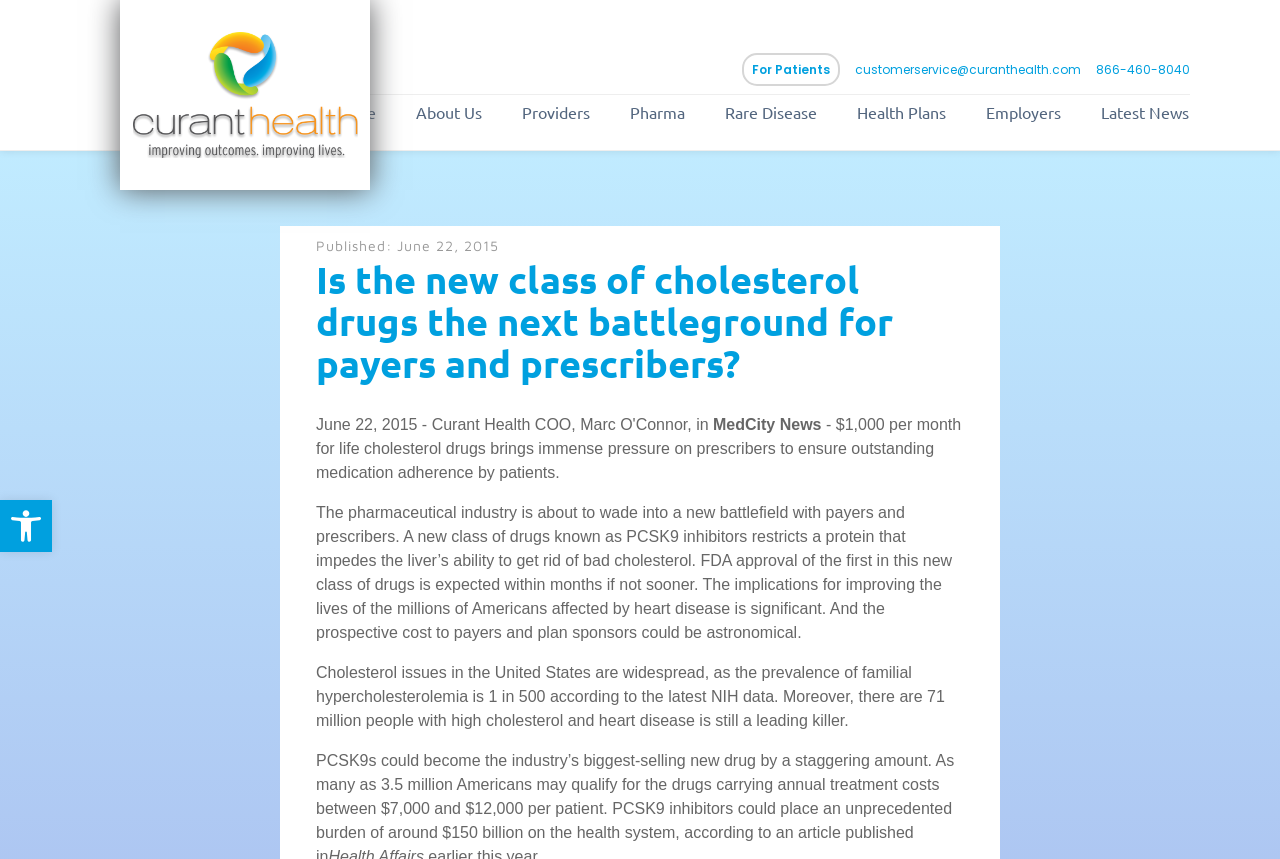Please specify the bounding box coordinates of the clickable region necessary for completing the following instruction: "Go to home page". The coordinates must consist of four float numbers between 0 and 1, i.e., [left, top, right, bottom].

[0.229, 0.11, 0.294, 0.146]